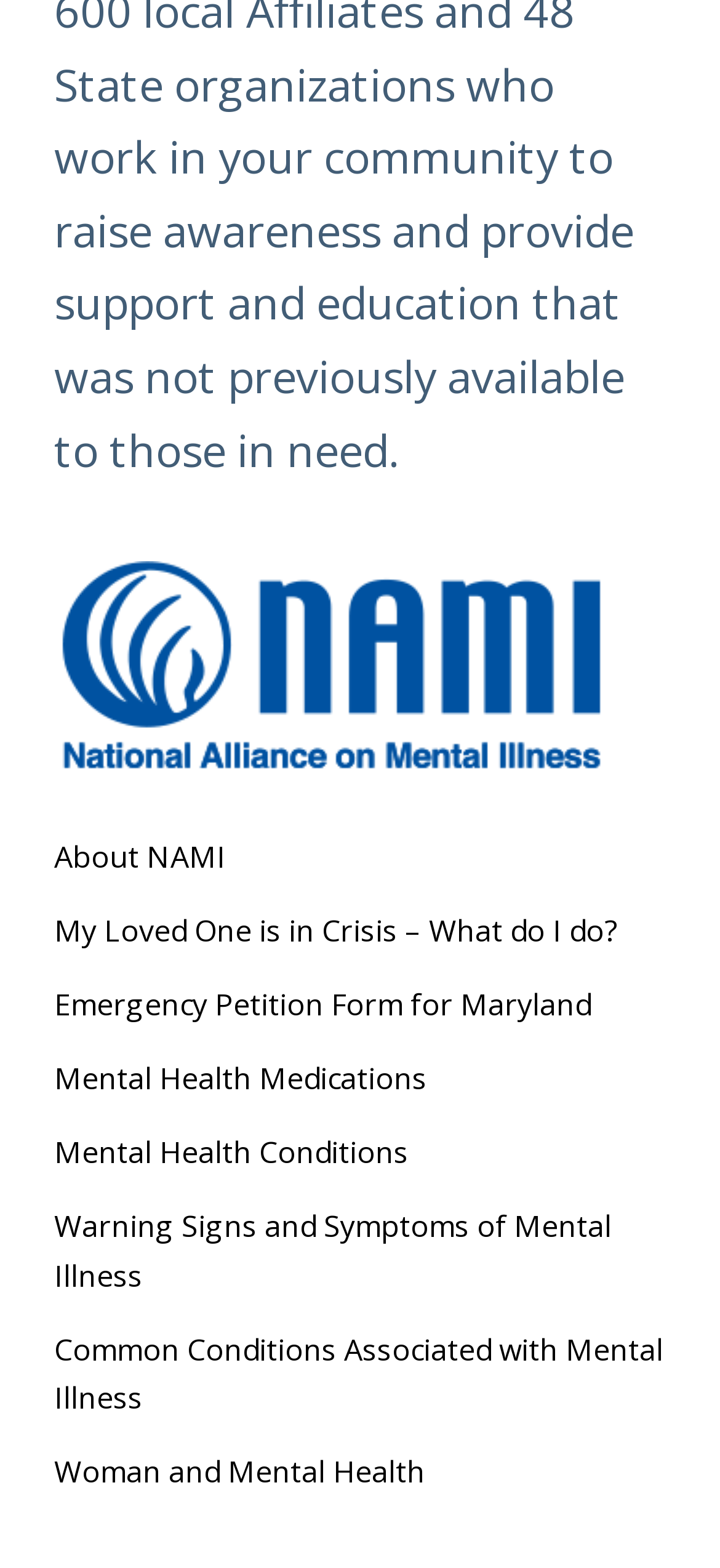Locate the coordinates of the bounding box for the clickable region that fulfills this instruction: "view emergency petition form for Maryland".

[0.075, 0.628, 0.821, 0.654]